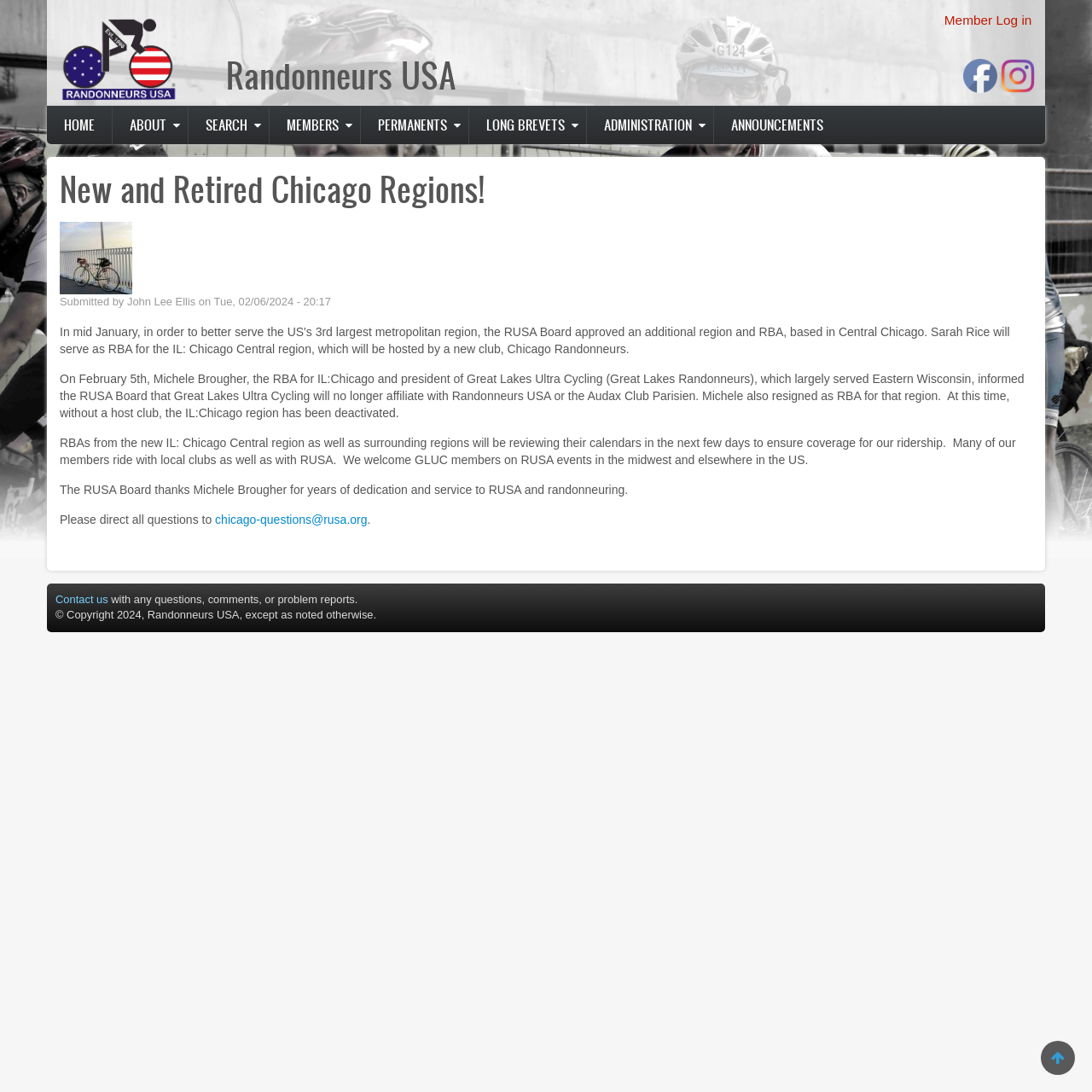Analyze the image and answer the question with as much detail as possible: 
What is the topic of the article?

I found the answer by looking at the heading element 'New and Retired Chicago Regions!' which is located at the top of the main content area, indicating that it is the topic of the article.